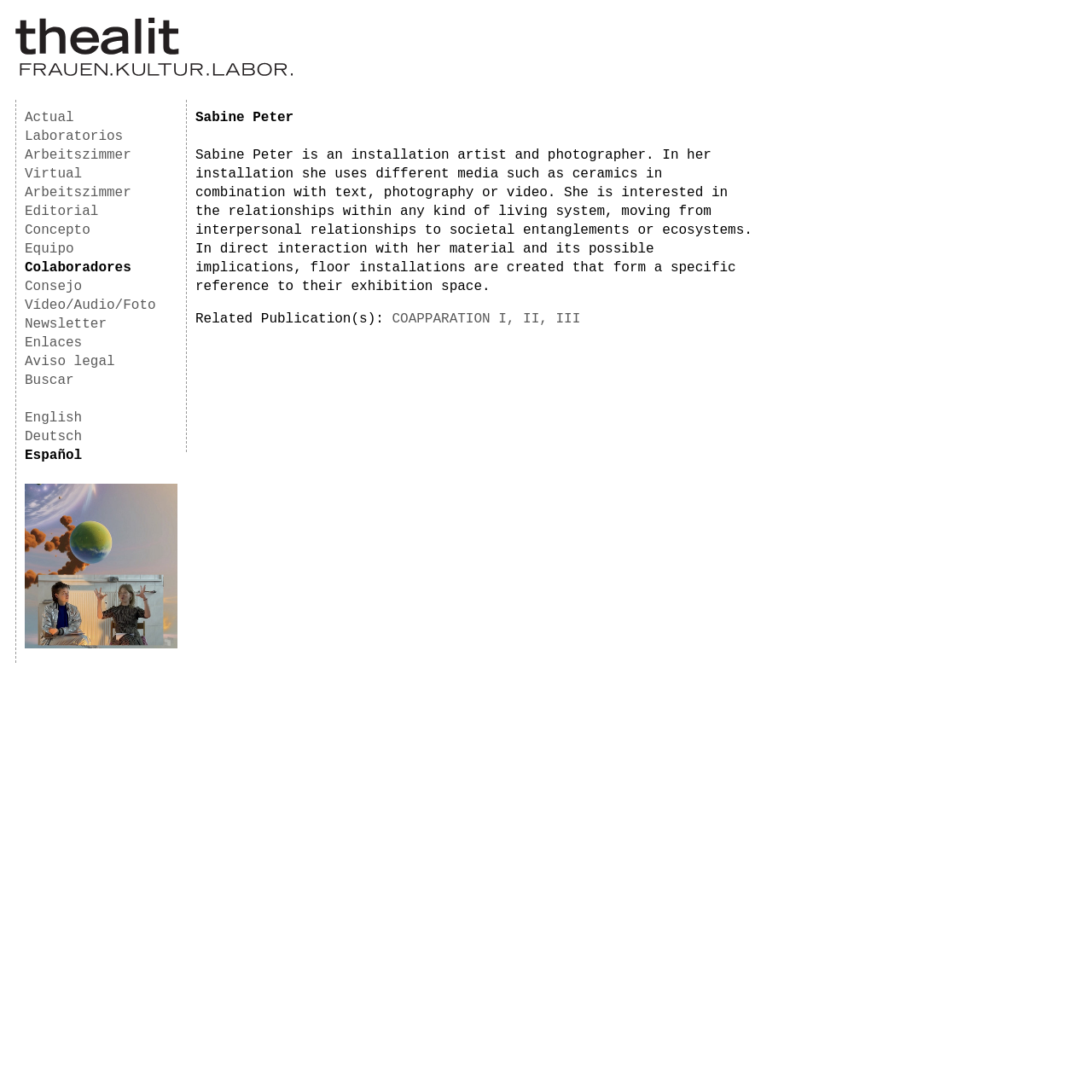What is the theme of Sabine Peter's installations?
From the screenshot, supply a one-word or short-phrase answer.

Relationships within living systems